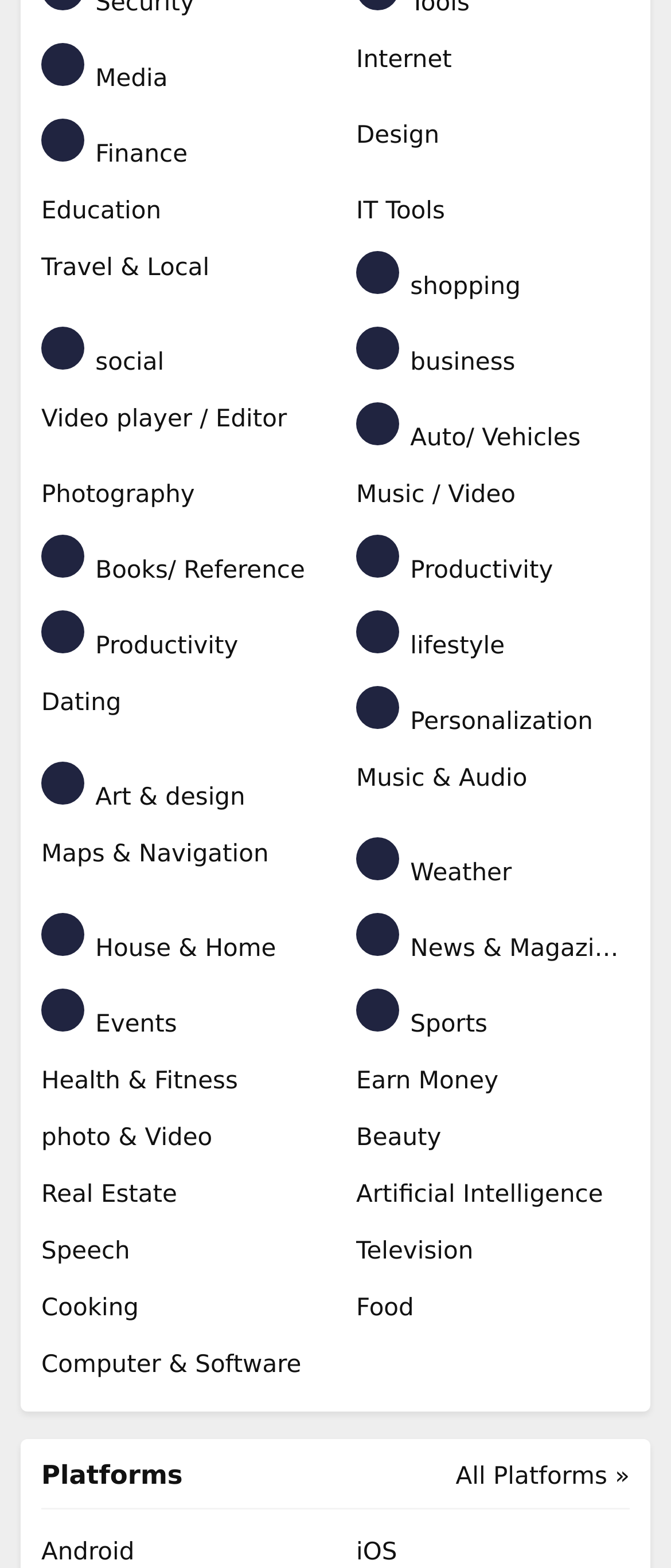Determine the bounding box coordinates of the element's region needed to click to follow the instruction: "go to dealer portal". Provide these coordinates as four float numbers between 0 and 1, formatted as [left, top, right, bottom].

None